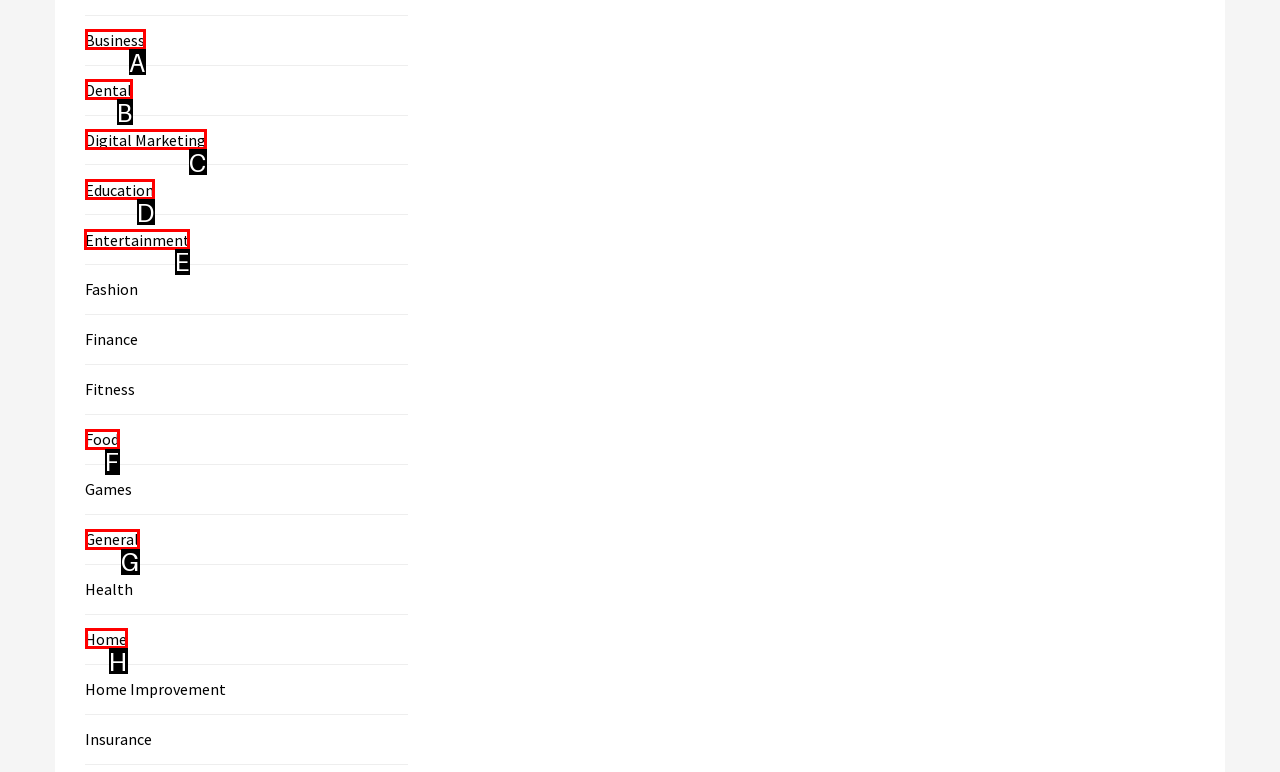Tell me which option I should click to complete the following task: View Entertainment Answer with the option's letter from the given choices directly.

E